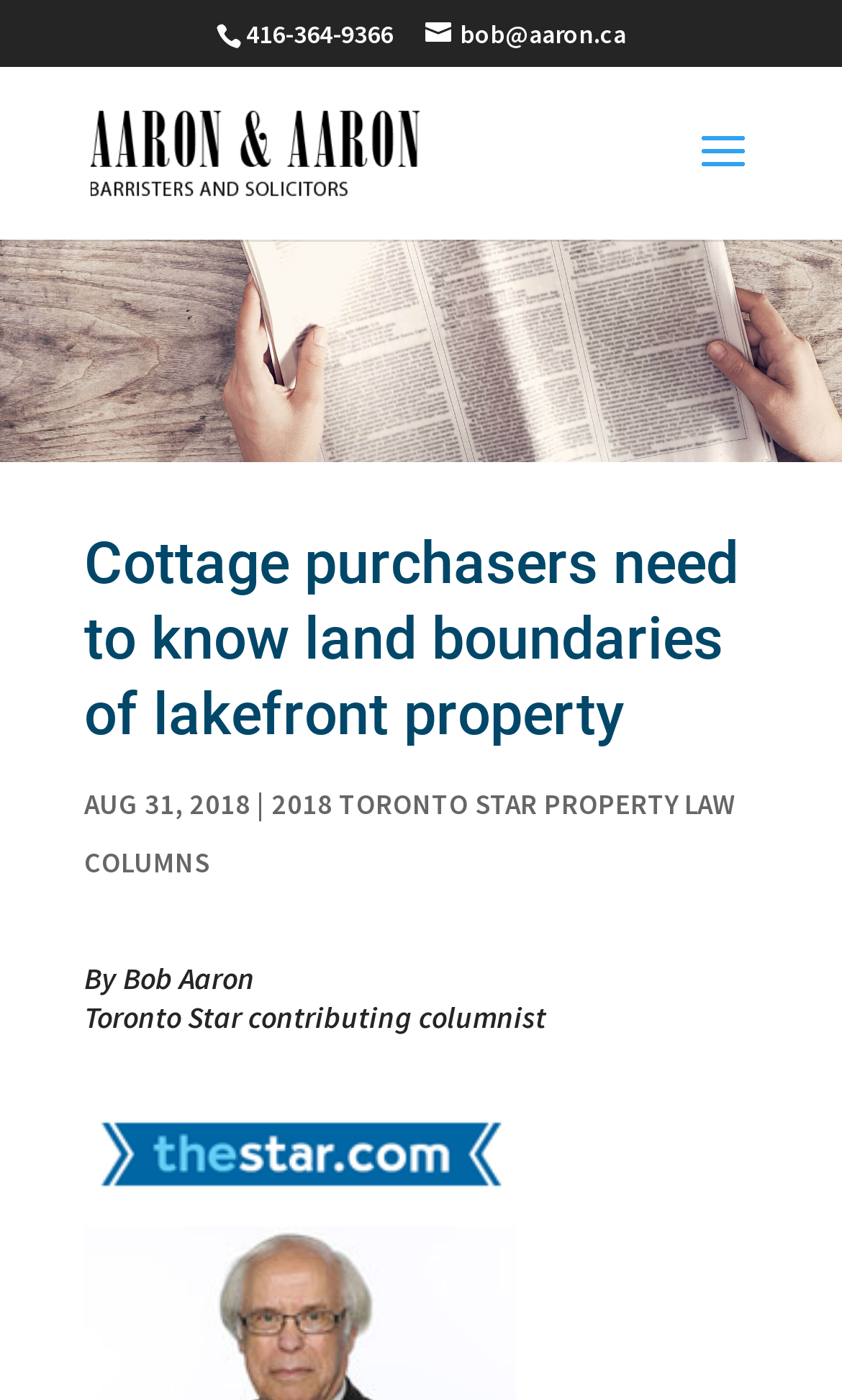Provide the bounding box coordinates for the UI element described in this sentence: "bob@aaron.ca". The coordinates should be four float values between 0 and 1, i.e., [left, top, right, bottom].

[0.505, 0.012, 0.744, 0.035]